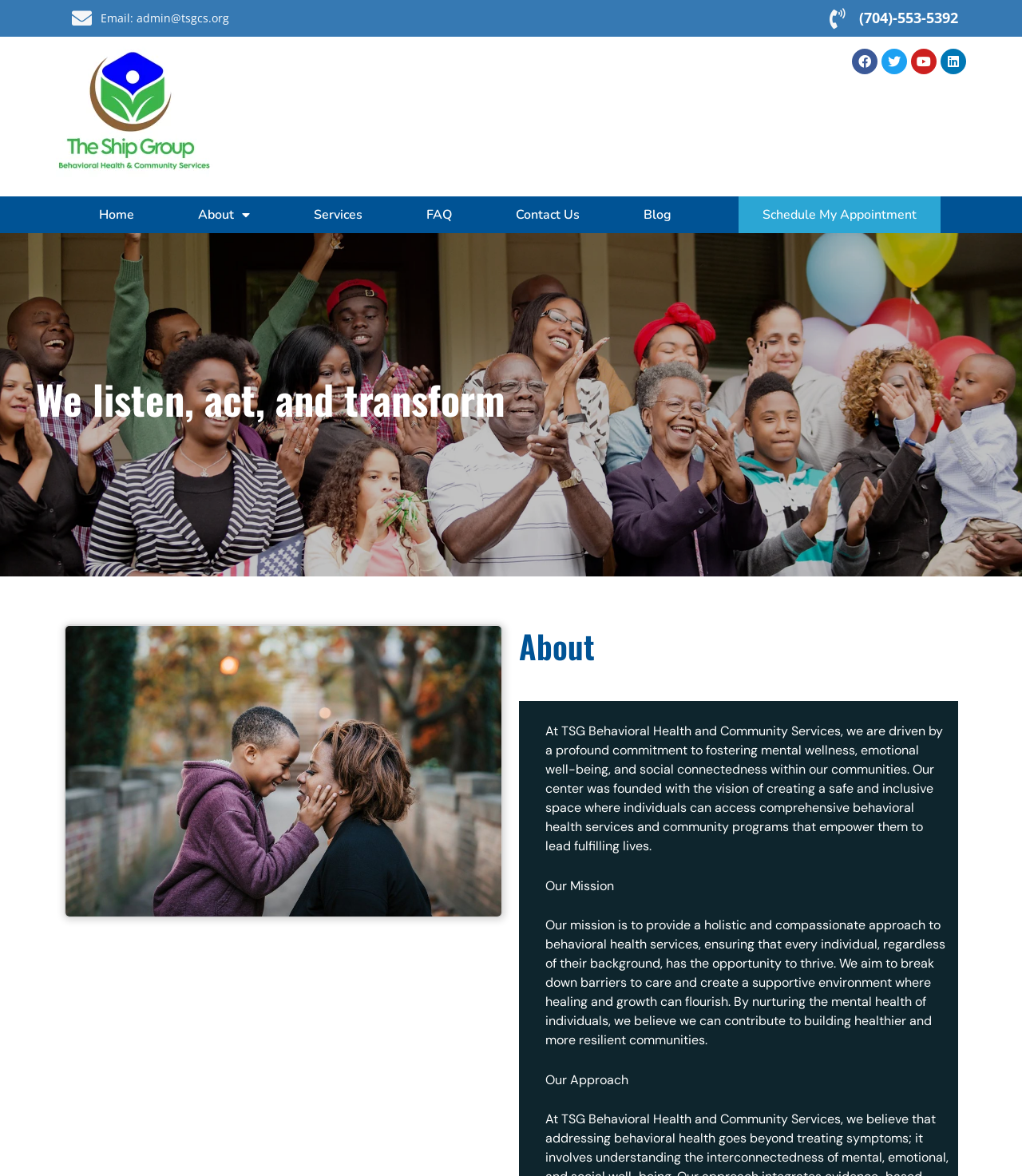What is the email address of TSG Behavioral Health and Community Services?
Refer to the image and answer the question using a single word or phrase.

admin@tsgcs.org